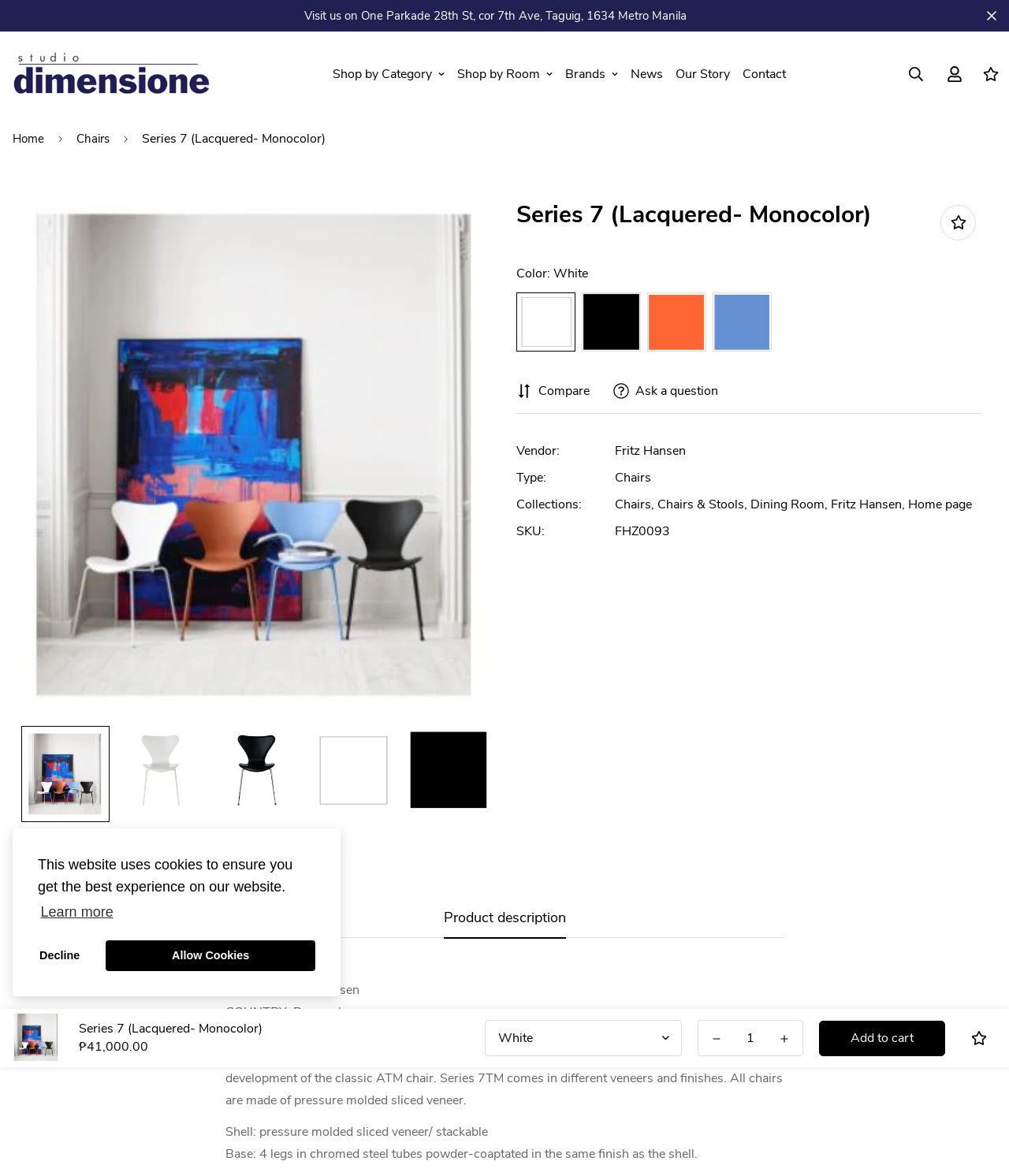Generate the main heading text from the webpage.

Series 7 (Lacquered- Monocolor)